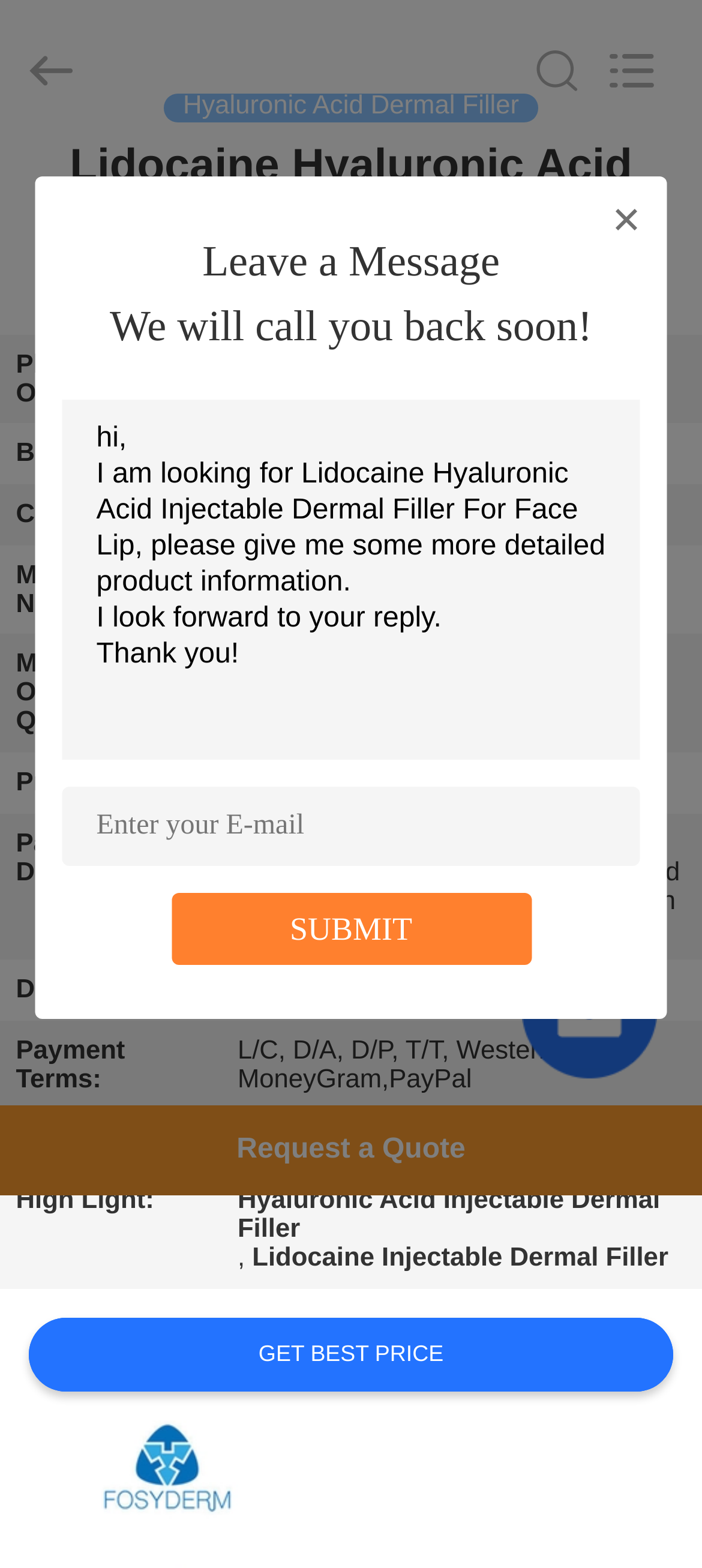Please give a succinct answer to the question in one word or phrase:
What is the minimum order quantity?

1 box